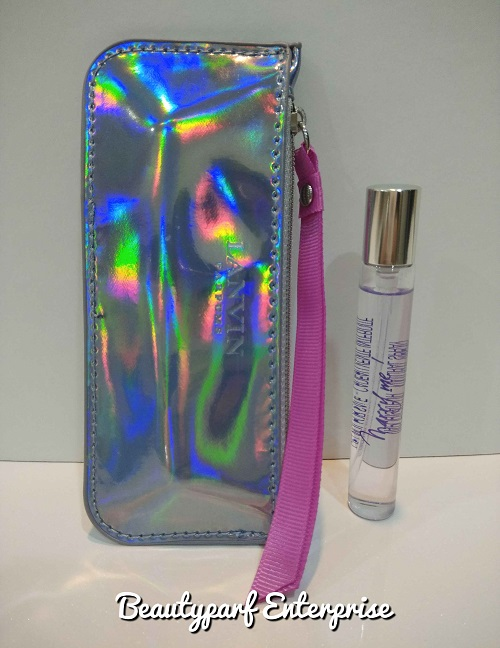Offer a detailed narrative of the image's content.

This image showcases an eye-catching, holographic cosmetic pouch from the brand Lanvin, featuring a striking iridescent finish that reflects a spectrum of colors under light. Accompanying the pouch is a sleek perfume bottle, elegantly designed with a transparent body and a silver cap. The perfume, titled "Marry Me," is described as having a floral composition that captures the essence of love and femininity. The combination of fragrances includes notes of bitter Tunisian orange, Sambac jasmine, and sweet peach, intertwined with romantic touches of jasmine blossom and rose petals. This presentation highlights the luxurious appeal of the product, making it a desirable addition for anyone seeking a signature scent that embodies joy and emotional connection. The image is branded with “BeautyParf Enterprise,” signifying its sale and fulfillment by this reputable retailer.